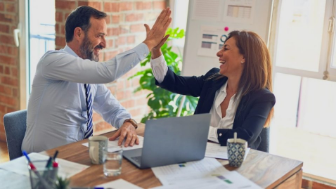What is the mood of the man and woman?
Using the image provided, answer with just one word or phrase.

Joyful